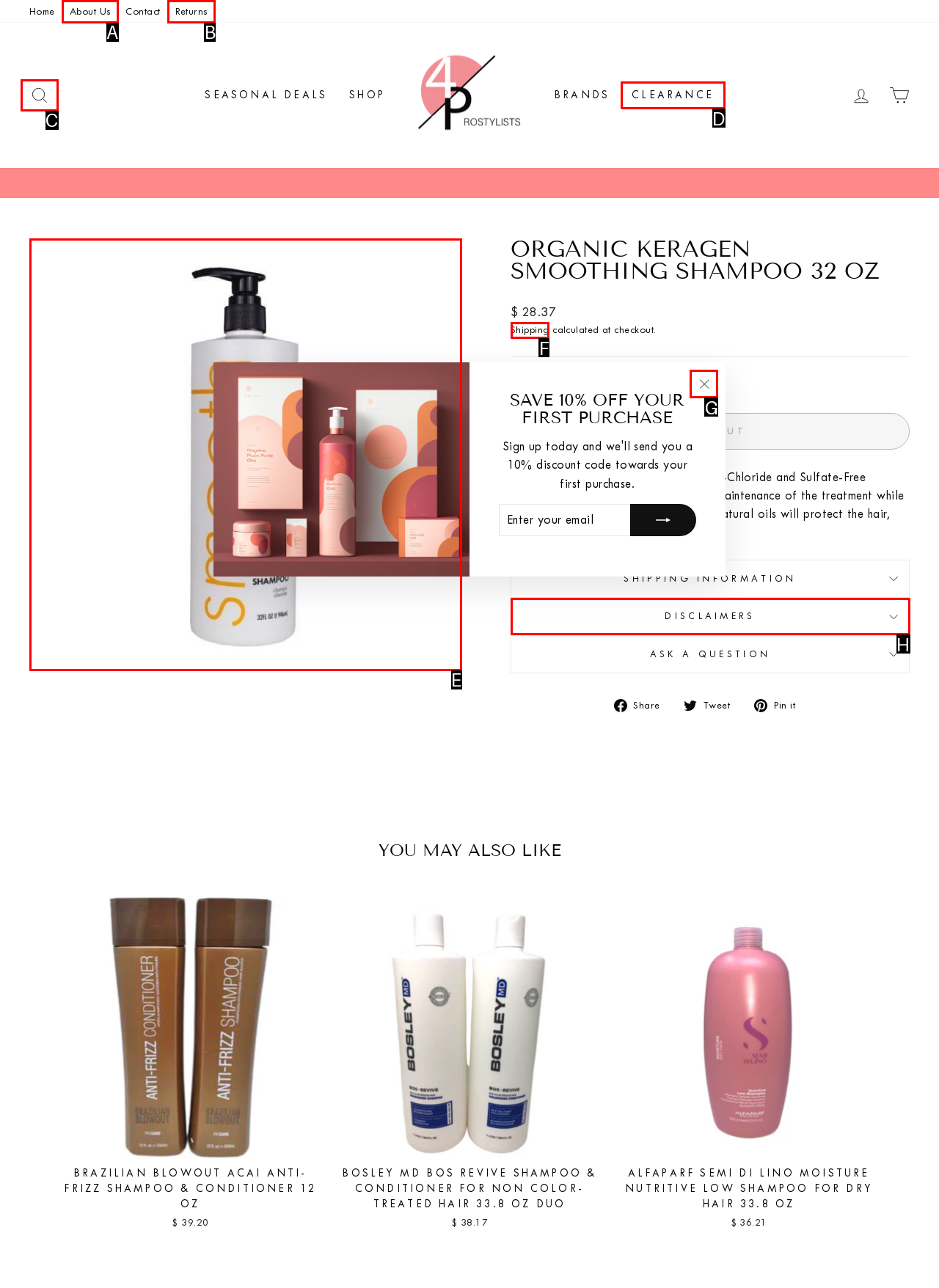Please indicate which HTML element should be clicked to fulfill the following task: Learn more about services. Provide the letter of the selected option.

None